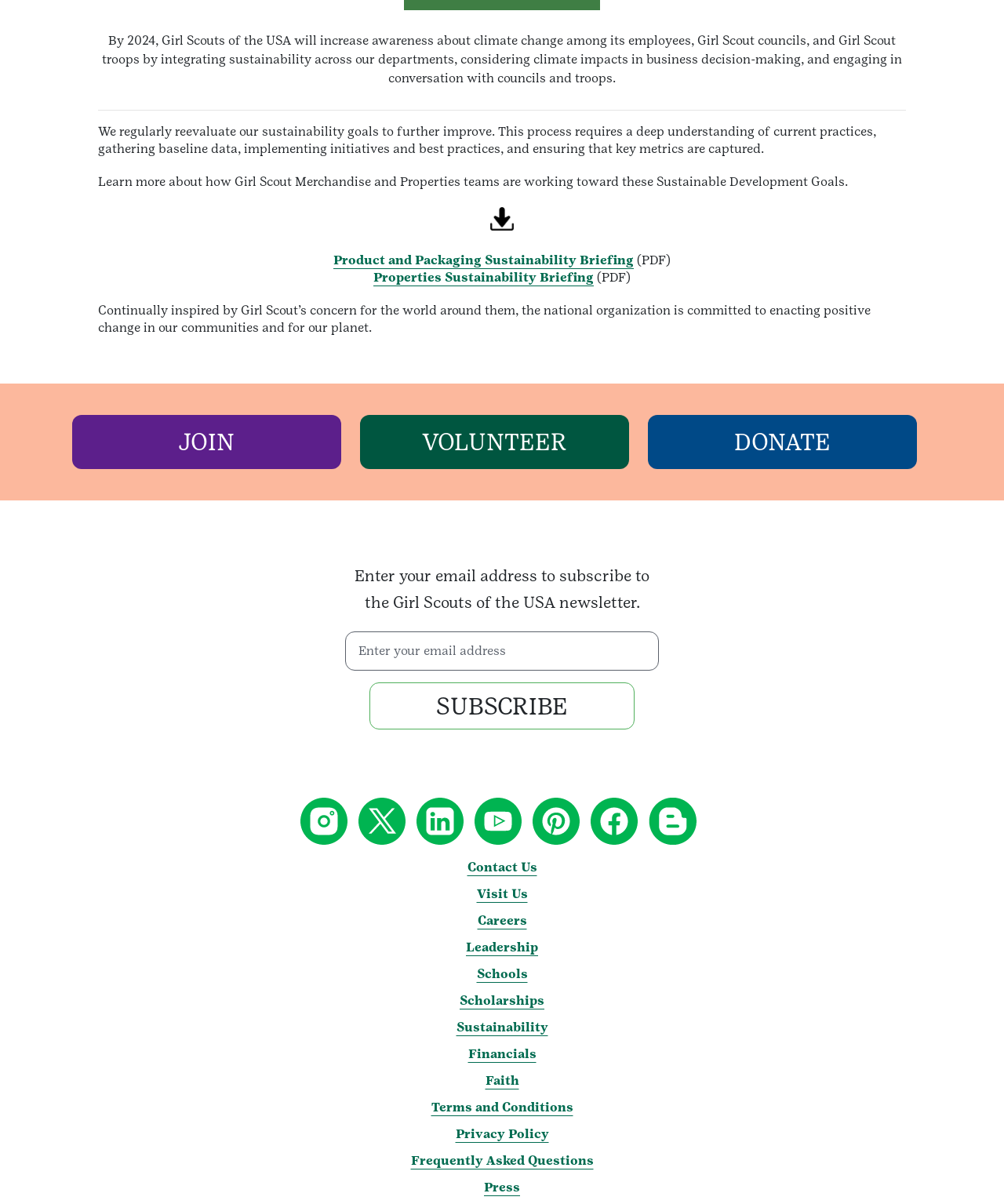Please specify the bounding box coordinates for the clickable region that will help you carry out the instruction: "Contact Us".

[0.465, 0.714, 0.535, 0.727]